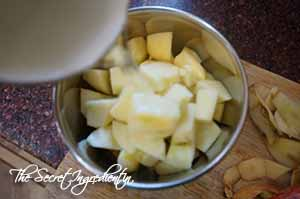Please provide a brief answer to the question using only one word or phrase: 
What is the likely outcome of blending the apples?

A smooth puree